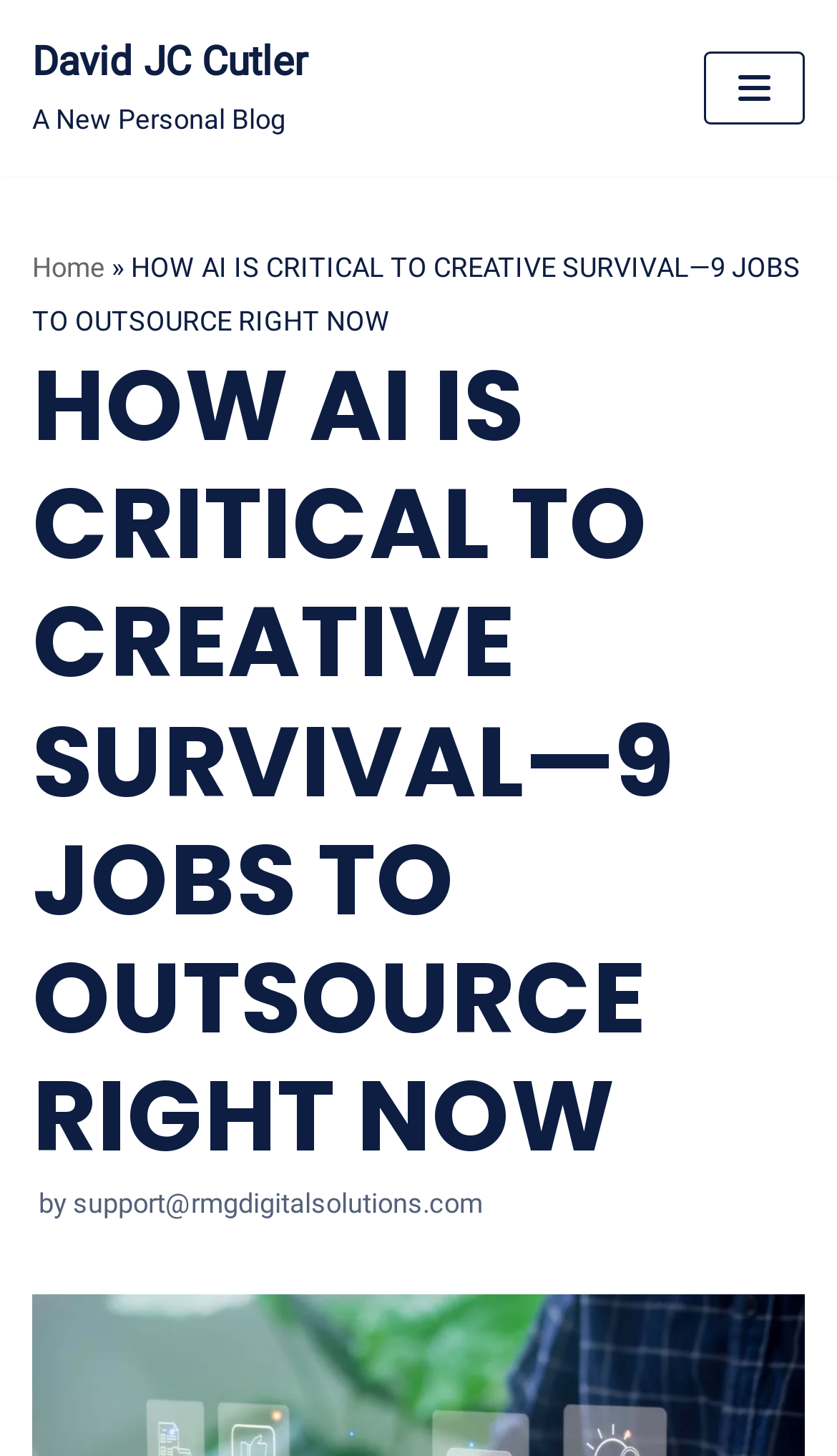Write an extensive caption that covers every aspect of the webpage.

The webpage appears to be a blog post titled "HOW AI IS CRITICAL TO CREATIVE SURVIVAL—9 JOBS TO OUTSOURCE RIGHT NOW" by David JC Cutler. At the top left corner, there is a link to skip to the content. Next to it, the author's name "David JC Cutler" is displayed, accompanied by a subtitle "A New Personal Blog".

On the top right corner, a navigation menu button is located. When clicked, it reveals a dropdown menu with a link to the "Home" page, followed by a right-pointing arrow symbol. Below the navigation menu, the title of the blog post is repeated, this time as a heading that spans almost the entire width of the page.

The main content of the blog post is not explicitly described in the accessibility tree, but it likely follows the heading. At the bottom of the page, the author's name is mentioned again, along with an email address "support@rmgdigitalsolutions.com" preceded by the word "by".